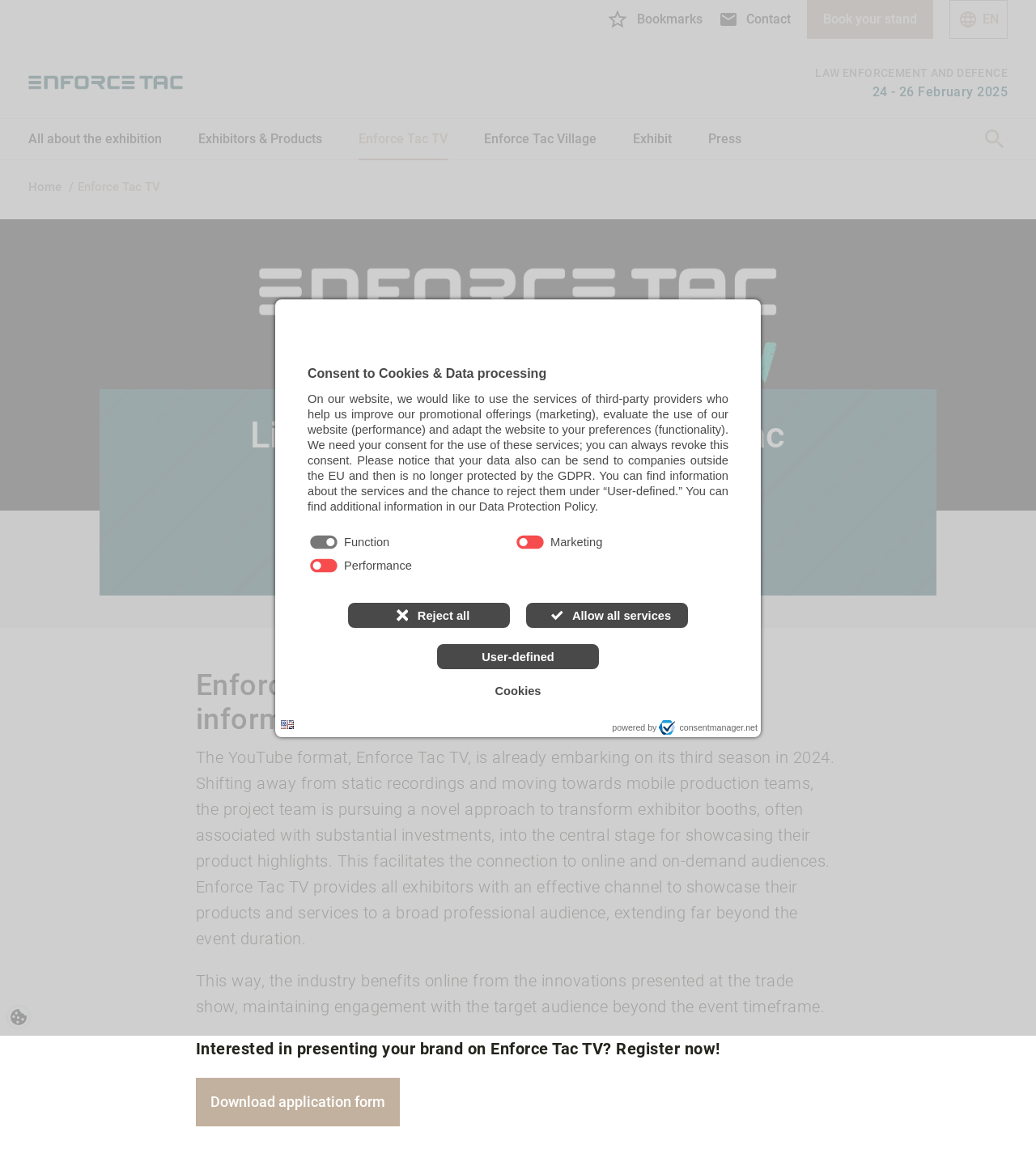Determine the bounding box coordinates of the region to click in order to accomplish the following instruction: "Click the 'Reject all' button". Provide the coordinates as four float numbers between 0 and 1, specifically [left, top, right, bottom].

[0.336, 0.524, 0.492, 0.546]